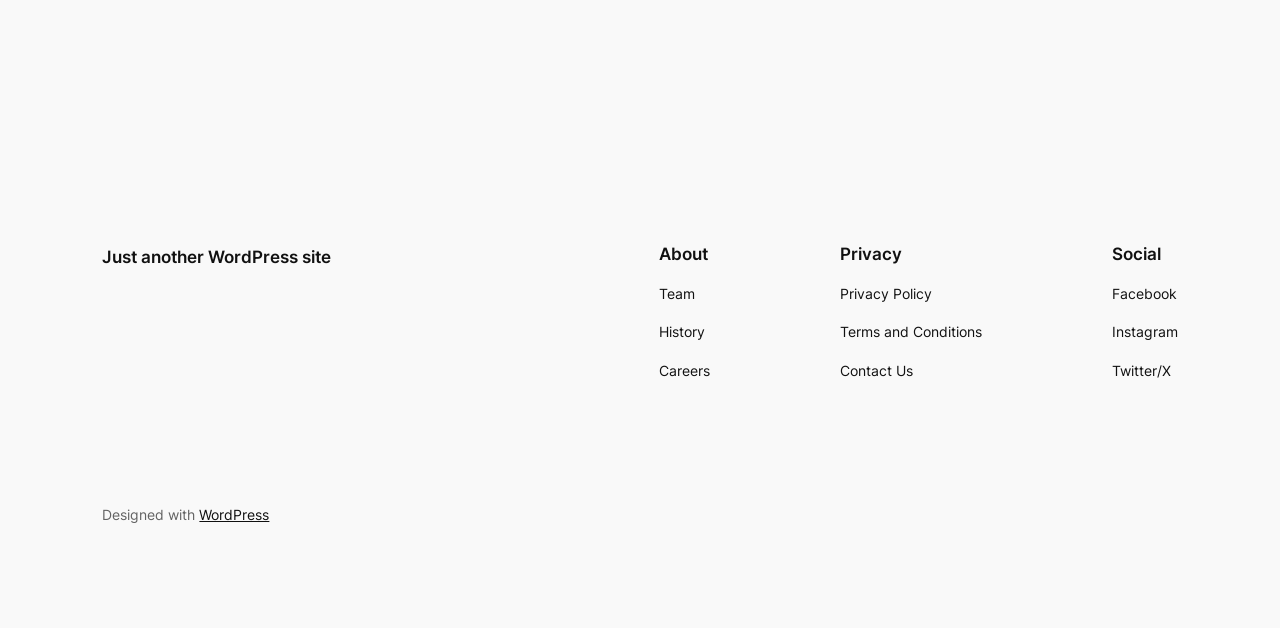Please predict the bounding box coordinates of the element's region where a click is necessary to complete the following instruction: "read Privacy Policy". The coordinates should be represented by four float numbers between 0 and 1, i.e., [left, top, right, bottom].

[0.656, 0.451, 0.728, 0.486]